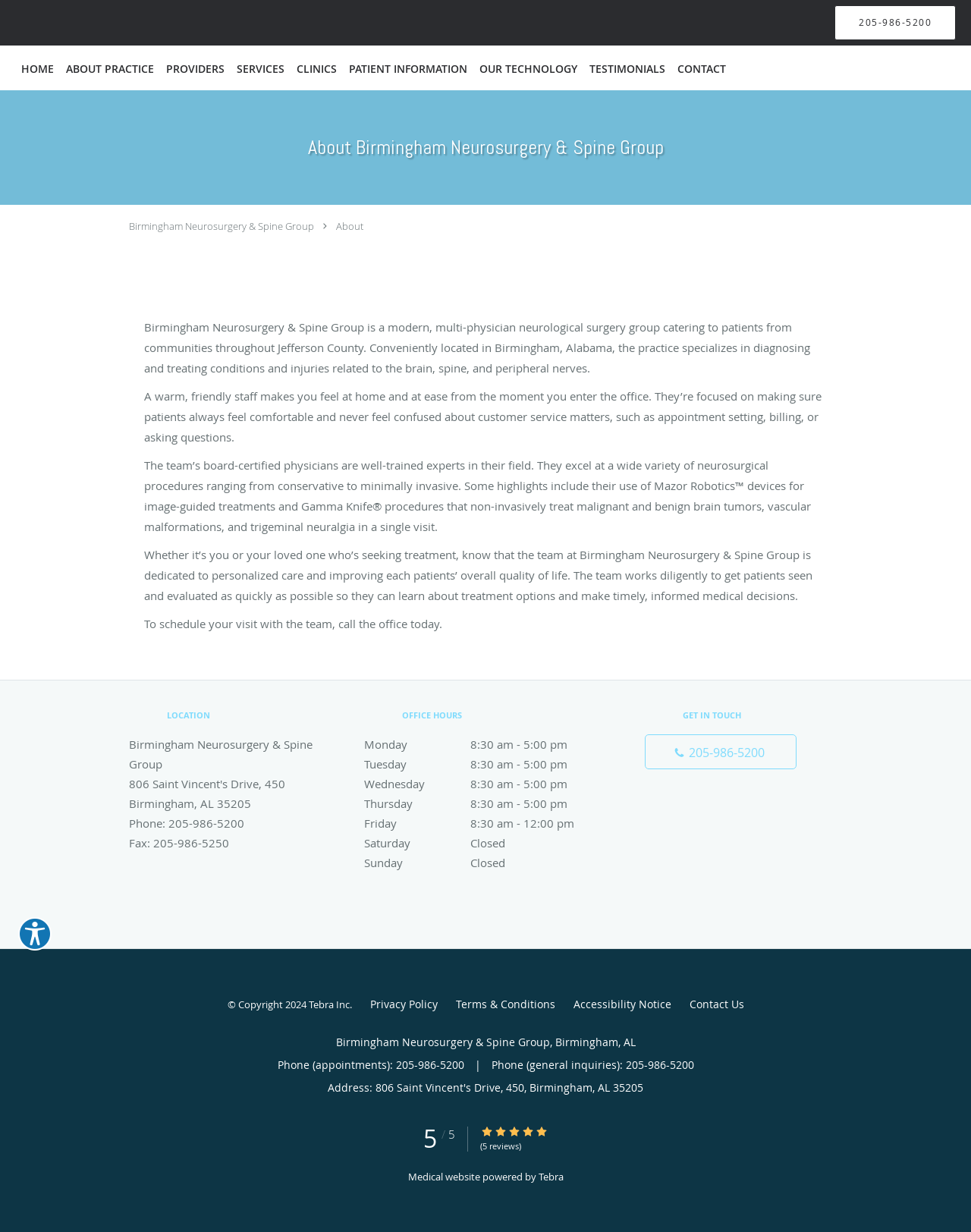Answer the question briefly using a single word or phrase: 
What are the office hours on Friday?

8:30 am to 12:00 pm